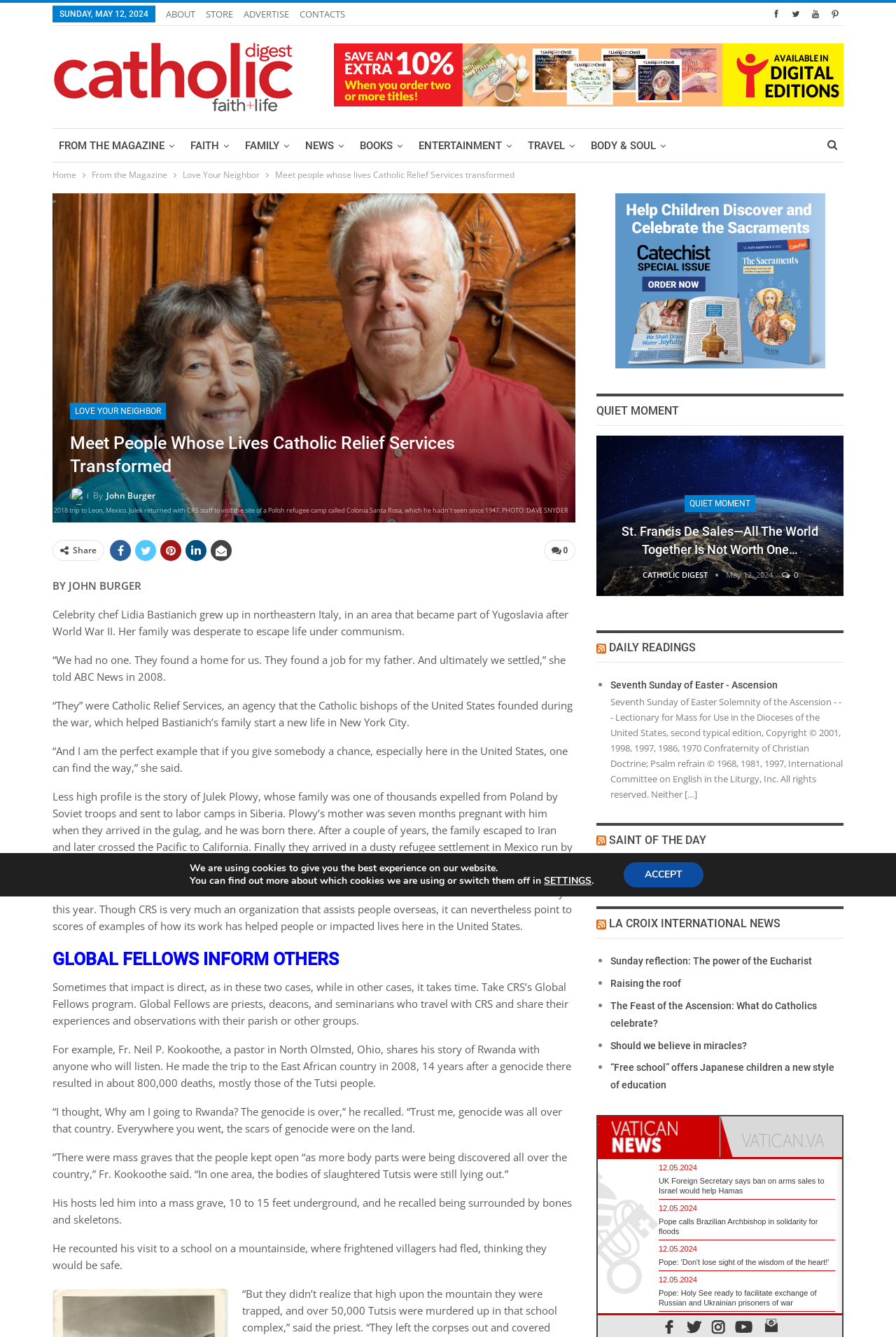Please examine the image and answer the question with a detailed explanation:
How many social media links are there?

There are five social media links located below the article title, which are Facebook, Twitter, LinkedIn, Pinterest, and Email.